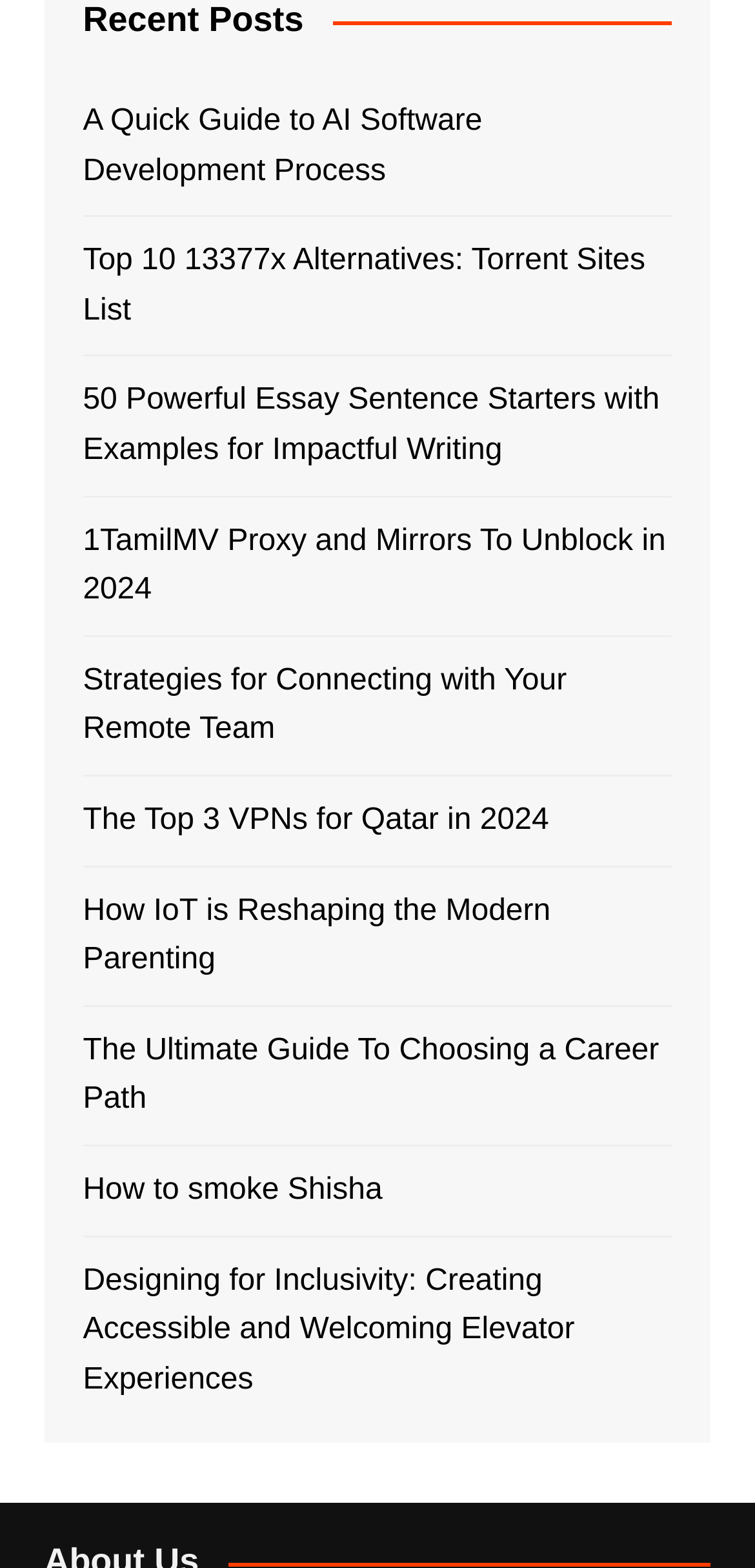Are the links on this webpage related to a specific category? Observe the screenshot and provide a one-word or short phrase answer.

No